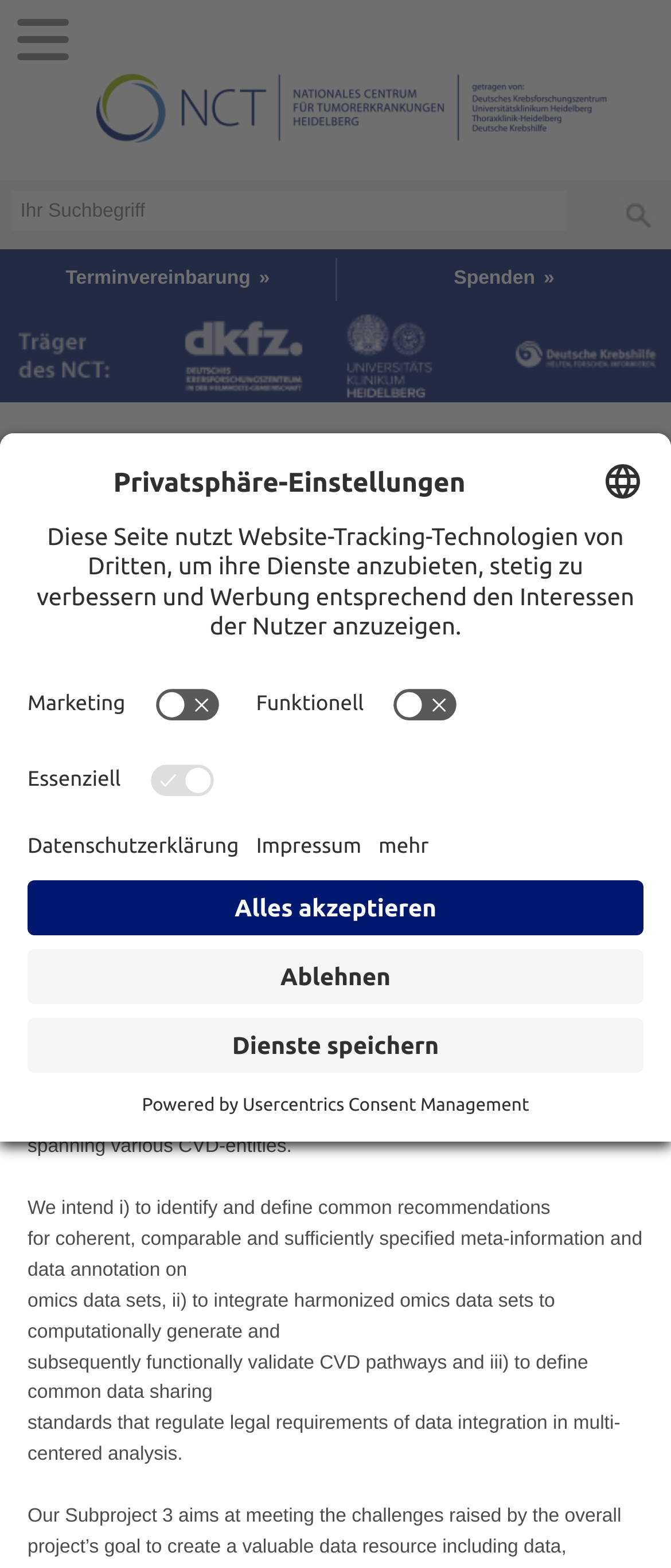Indicate the bounding box coordinates of the element that must be clicked to execute the instruction: "Open privacy settings". The coordinates should be given as four float numbers between 0 and 1, i.e., [left, top, right, bottom].

[0.0, 0.654, 0.113, 0.702]